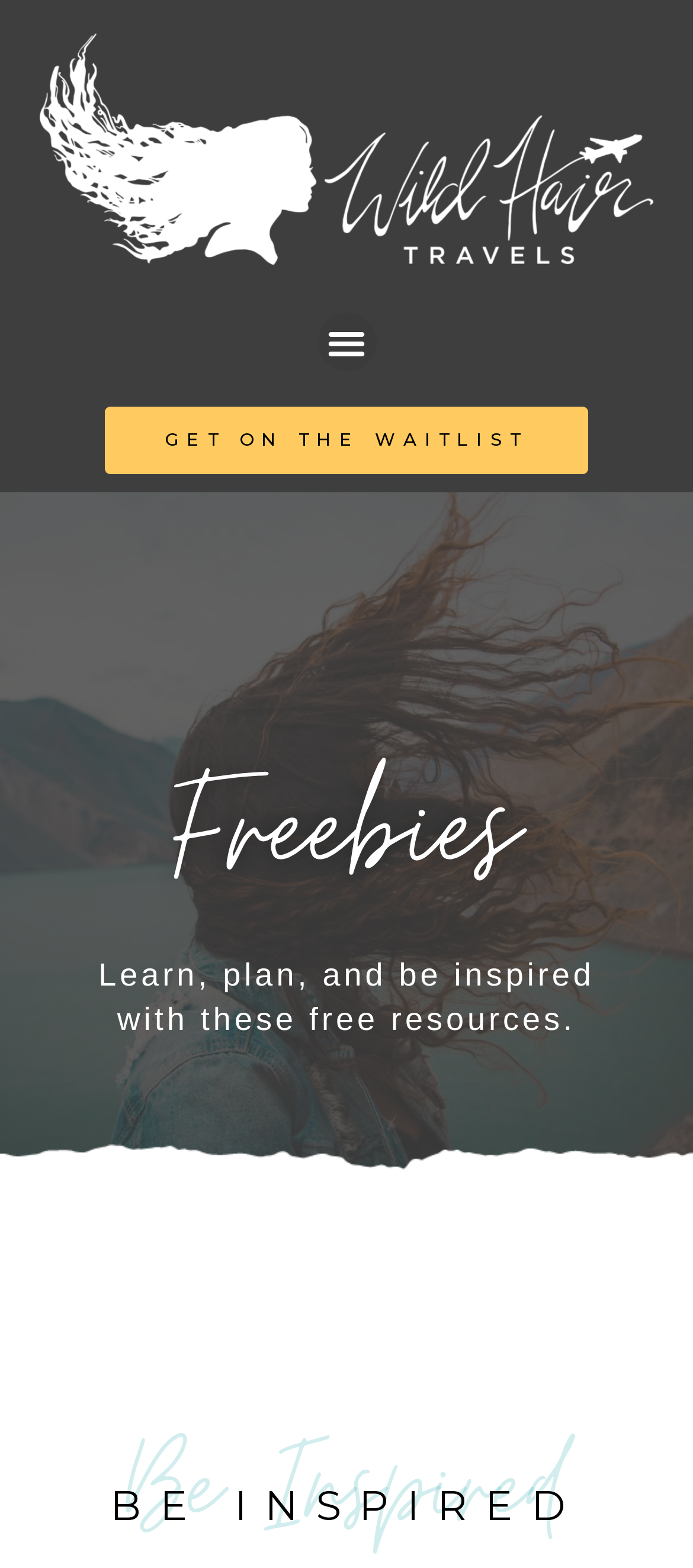Produce a meticulous description of the webpage.

The webpage is titled "Freebies – Page 4 – Wild Hair Travels" and appears to be a resource page. At the top left, there is a link, and next to it, a "Menu Toggle" button. Below these elements, a prominent call-to-action button "GET ON THE WAITLIST" is centered. 

The main content of the page is divided into two sections. The first section is headed by "Freebies" and includes a brief description "Learn, plan, and be inspired with these free resources." This section is positioned near the top of the page. 

The second section is headed by "Be Inspired" and has a duplicate heading "BE INSPIRED" in a slightly smaller font size, positioned at the very bottom of the page.